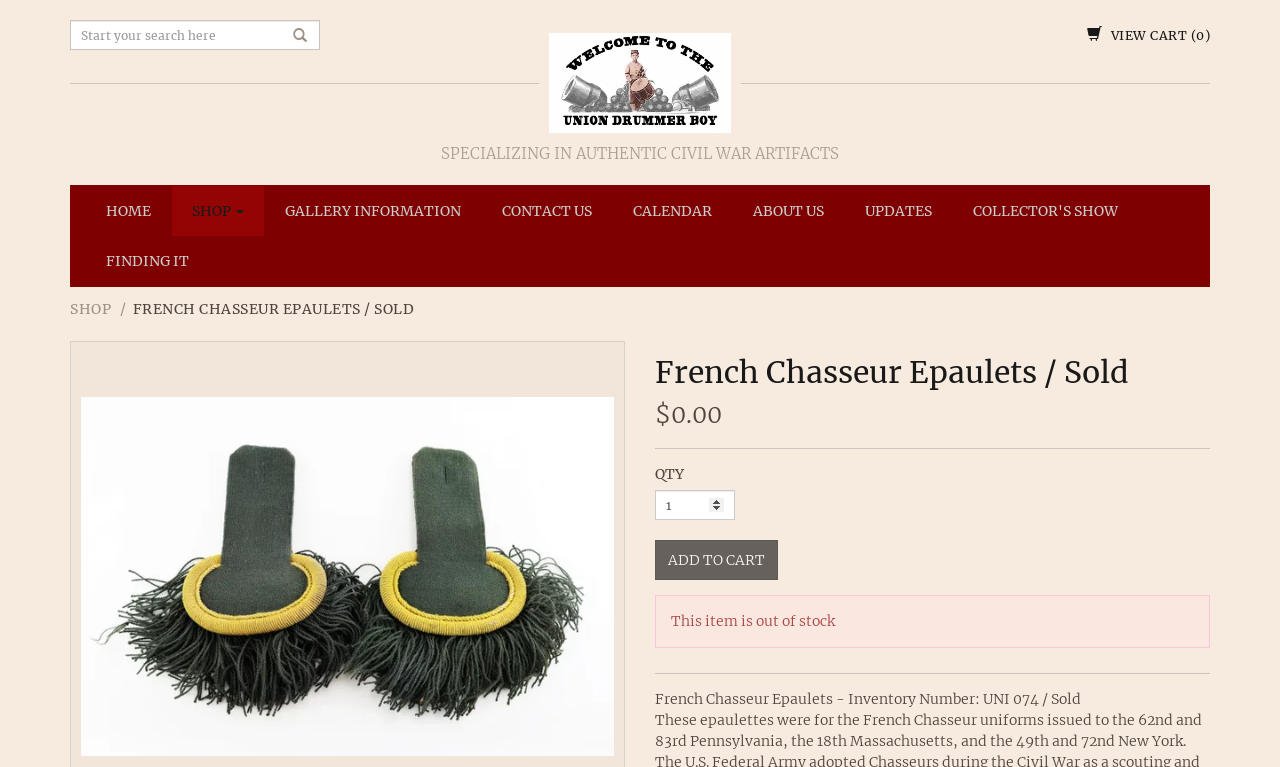For the following element description, predict the bounding box coordinates in the format (top-left x, top-left y, bottom-right x, bottom-right y). All values should be floating point numbers between 0 and 1. Description: parent_node: Search

[0.219, 0.034, 0.25, 0.061]